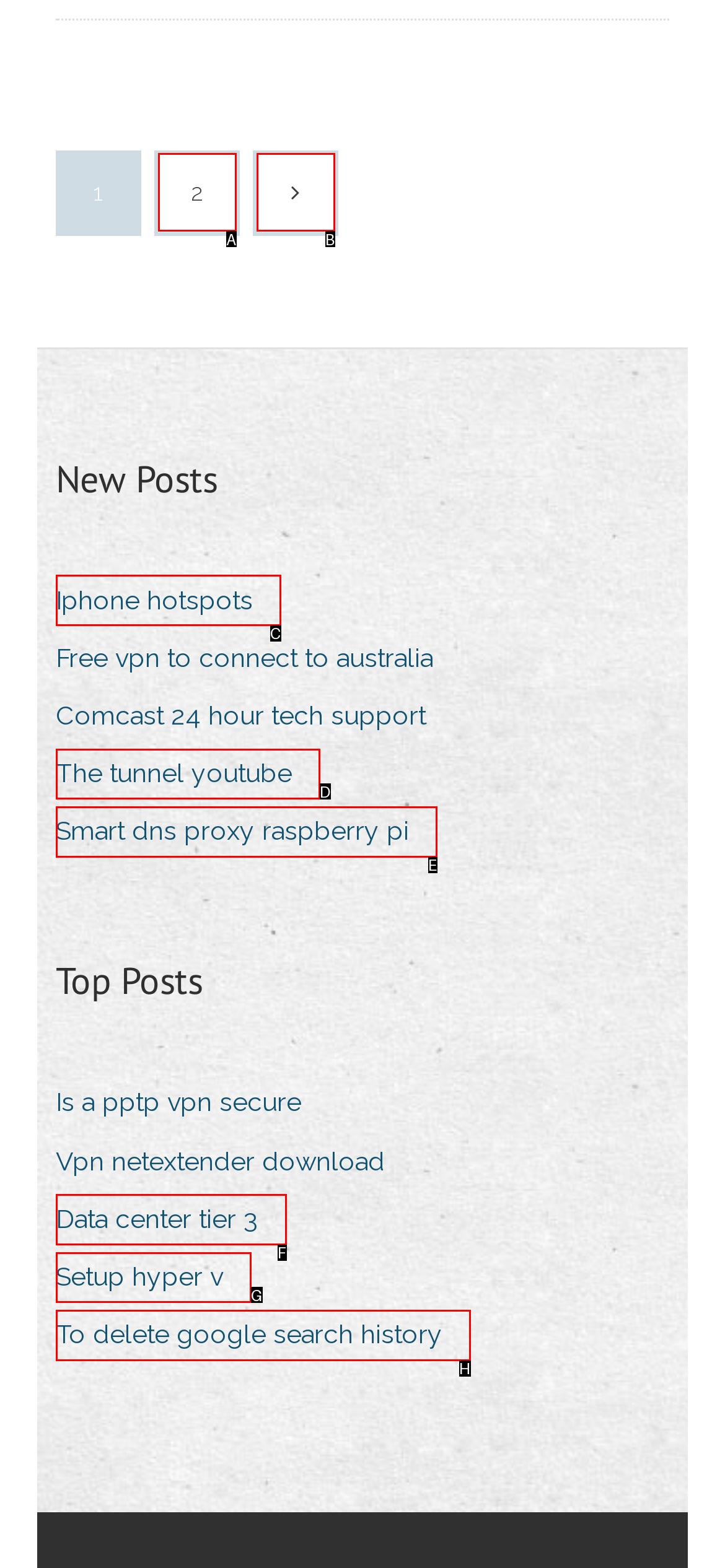From the provided options, pick the HTML element that matches the description: Iphone hotspots. Respond with the letter corresponding to your choice.

C